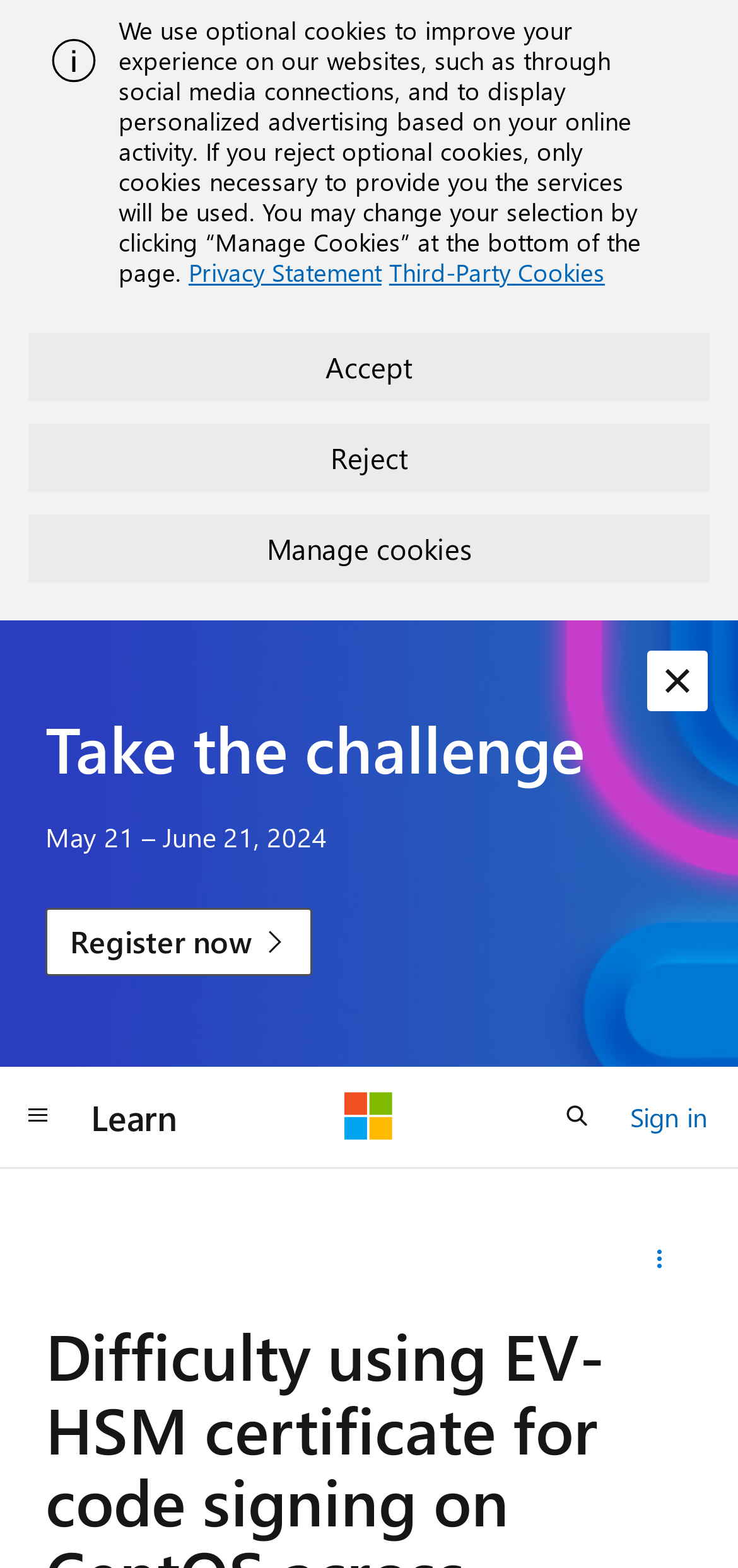Give a short answer to this question using one word or a phrase:
What is the purpose of the 'Manage Cookies' button?

To manage cookies